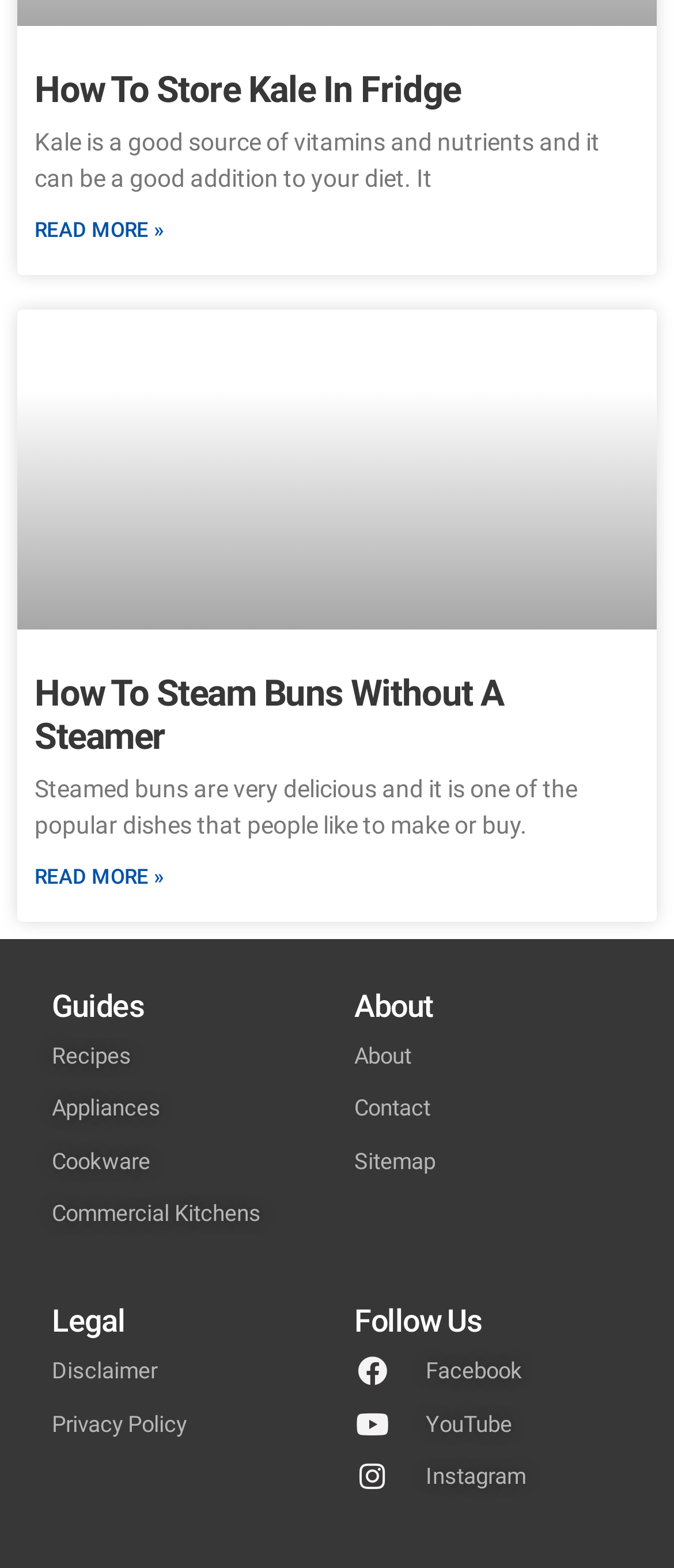Give a succinct answer to this question in a single word or phrase: 
What is the topic of the first article?

How To Store Kale In Fridge